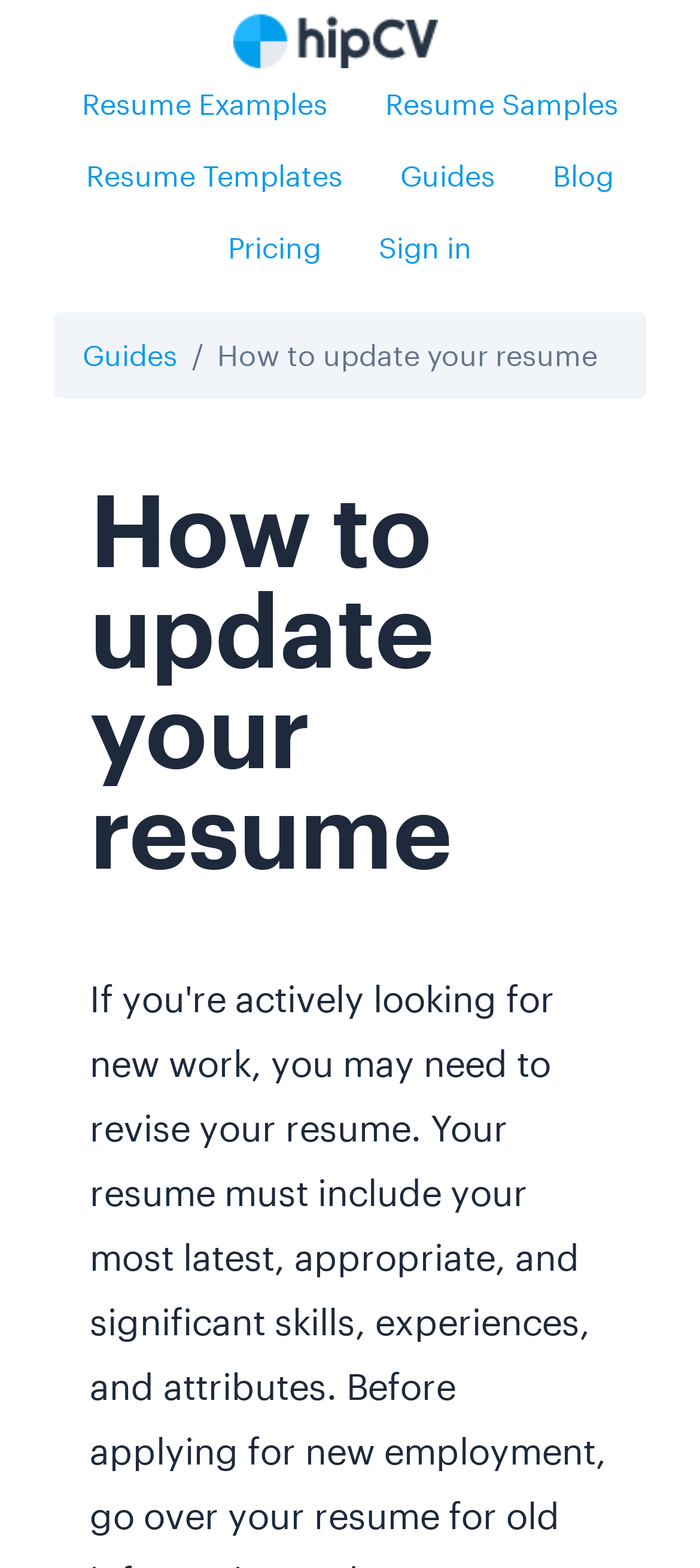Given the description of a UI element: "Resume Samples", identify the bounding box coordinates of the matching element in the webpage screenshot.

[0.509, 0.043, 0.924, 0.089]